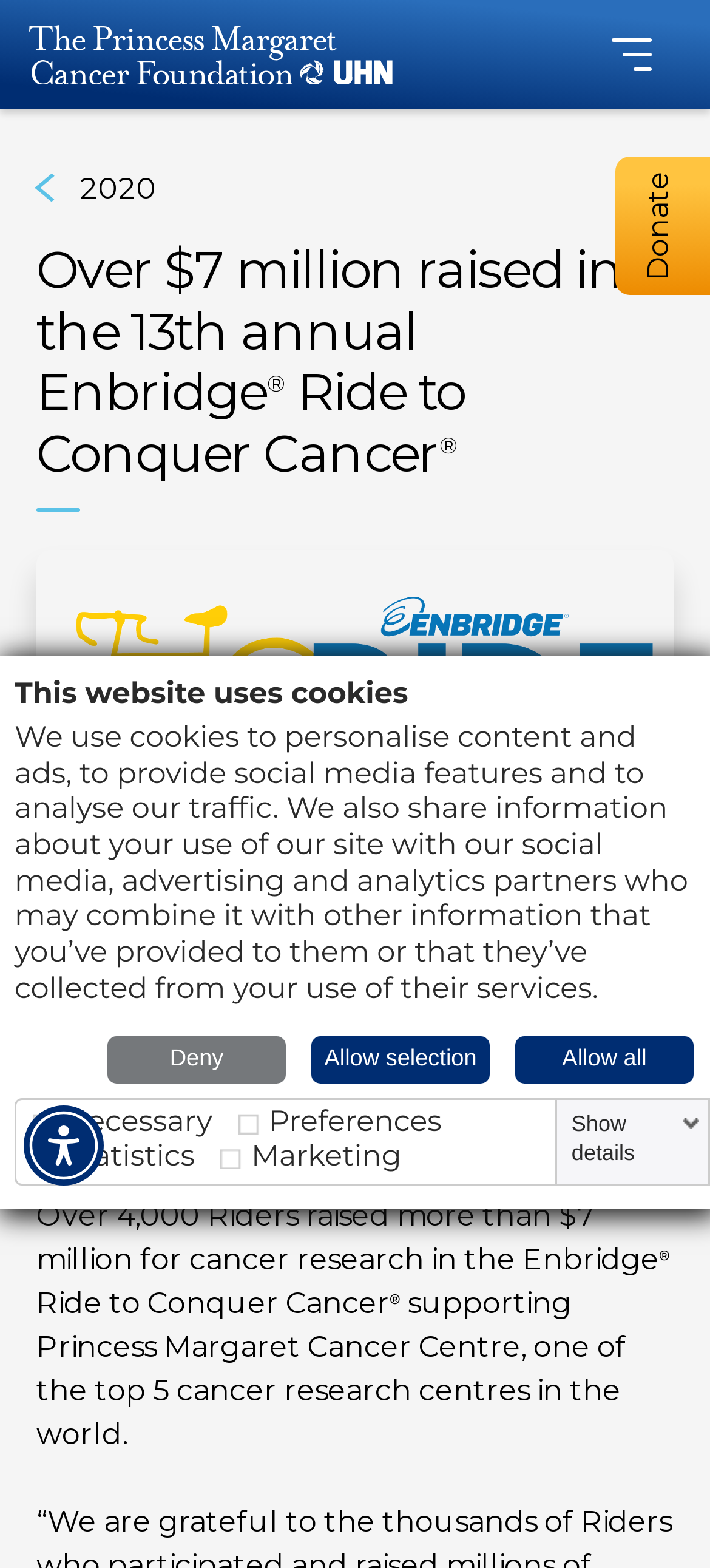Please determine the bounding box coordinates of the element's region to click in order to carry out the following instruction: "Click the Show details link". The coordinates should be four float numbers between 0 and 1, i.e., [left, top, right, bottom].

[0.795, 0.707, 0.997, 0.744]